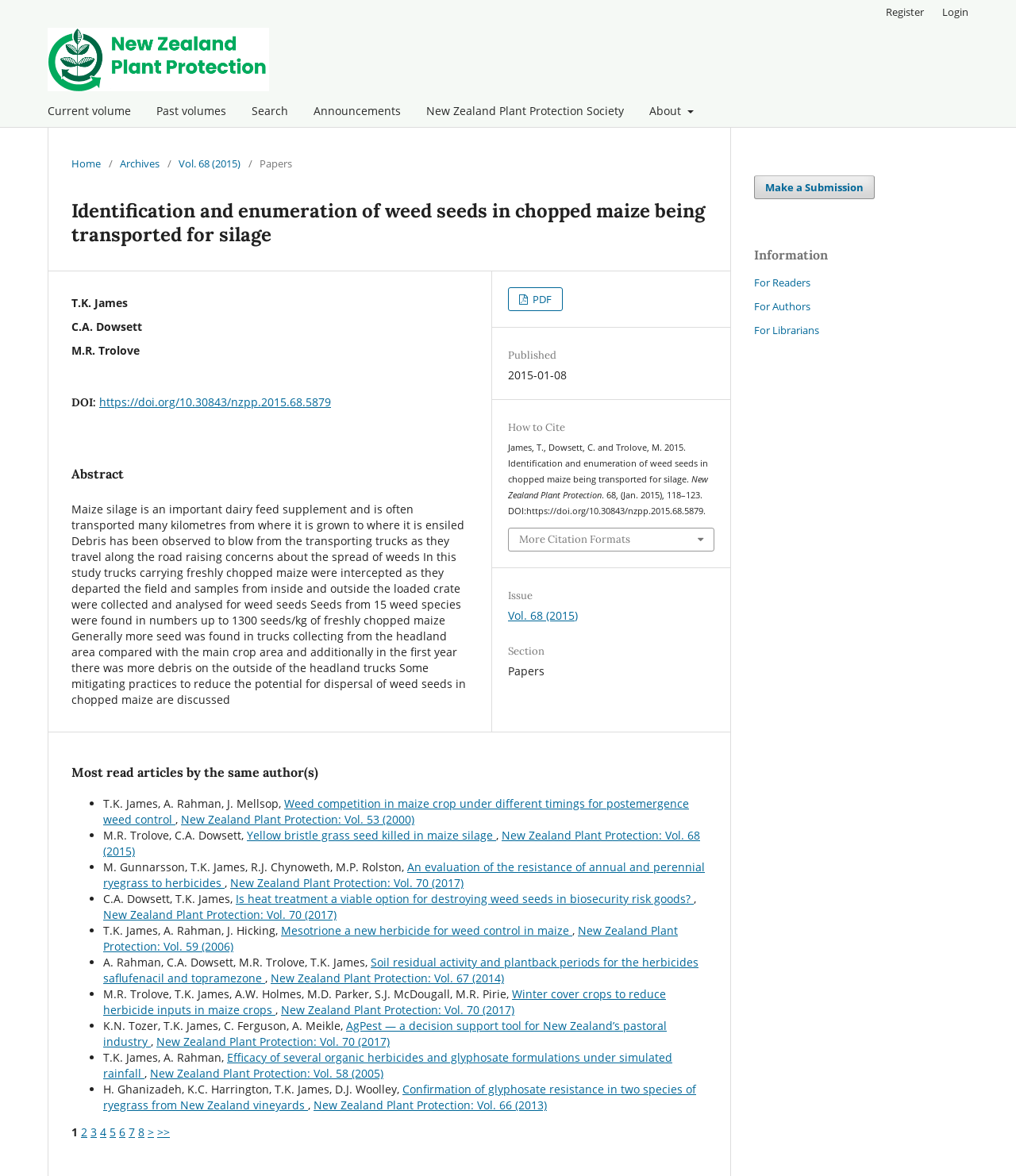Create a detailed narrative describing the layout and content of the webpage.

This webpage is about a research article titled "Identification and enumeration of weed seeds in chopped maize being transported for silage" published in the New Zealand Plant Protection journal. The article is authored by T.K. James, C.A. Dowsett, and M.R. Trolove.

At the top of the page, there is a navigation menu with links to various sections of the website, including "Current volume", "Past volumes", "Search", "Announcements", and "About". On the right side, there are links to "Register" and "Login".

Below the navigation menu, there is a breadcrumb trail showing the current location of the article within the website's hierarchy. The trail includes links to "Home", "Archives", and "Vol. 68 (2015)".

The main content of the page is divided into several sections. The first section displays the article's title, authors, and DOI. The abstract of the article is provided below, which discusses the study's findings on the presence of weed seeds in chopped maize being transported for silage.

The next section provides links to download the article in PDF format and displays the publication date. A "How to Cite" section is also available, which provides the article's citation in various formats.

The page also features a section titled "Most read articles by the same author(s)", which lists several articles written by the same authors. Each article is represented by a bullet point, and the list includes the article title, authors, and a link to the article.

Overall, the webpage is dedicated to providing information about a specific research article, including its content, authors, and publication details, as well as related articles written by the same authors.